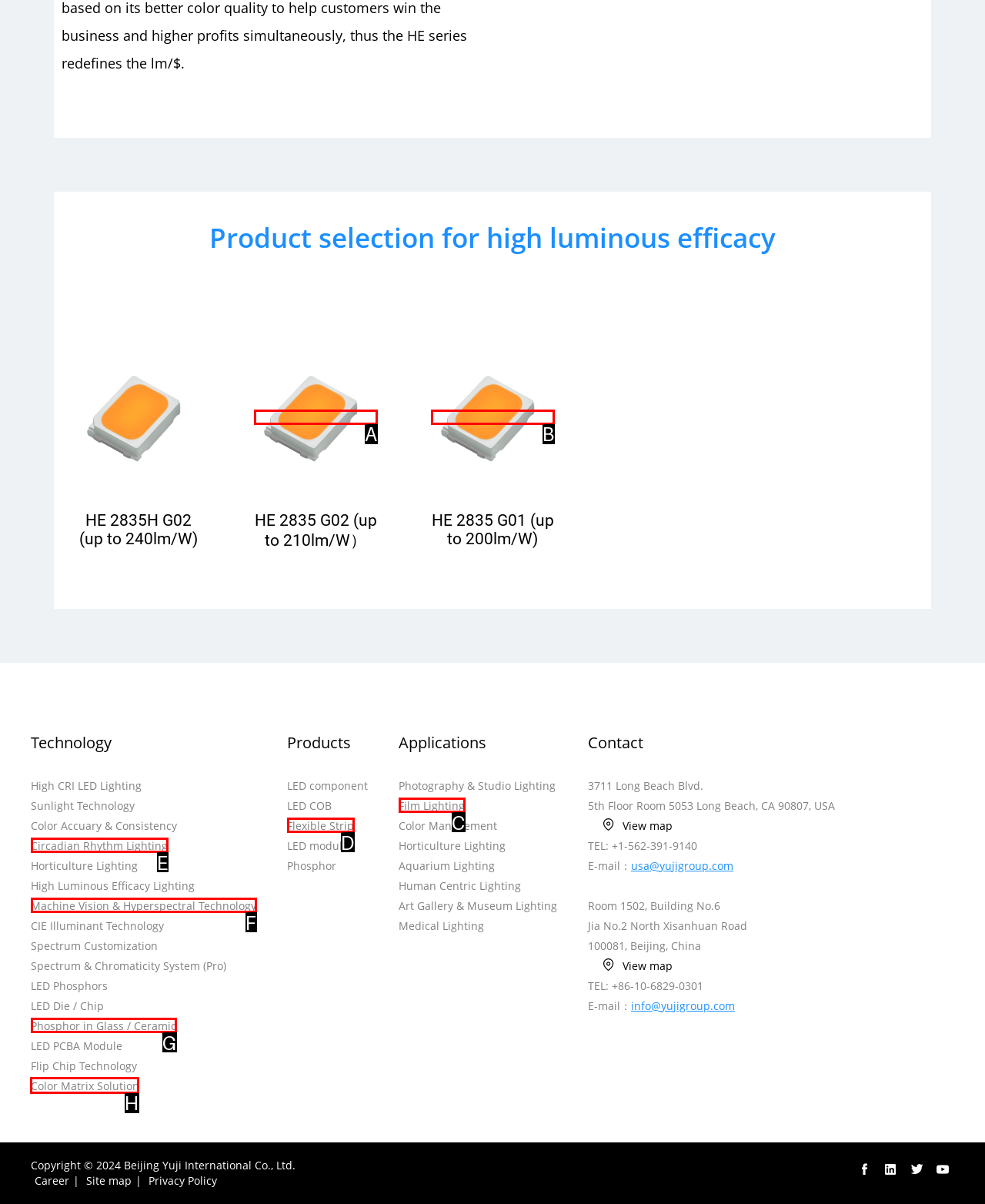For the task: Explore the 'Color Matrix Solution' technology, identify the HTML element to click.
Provide the letter corresponding to the right choice from the given options.

H